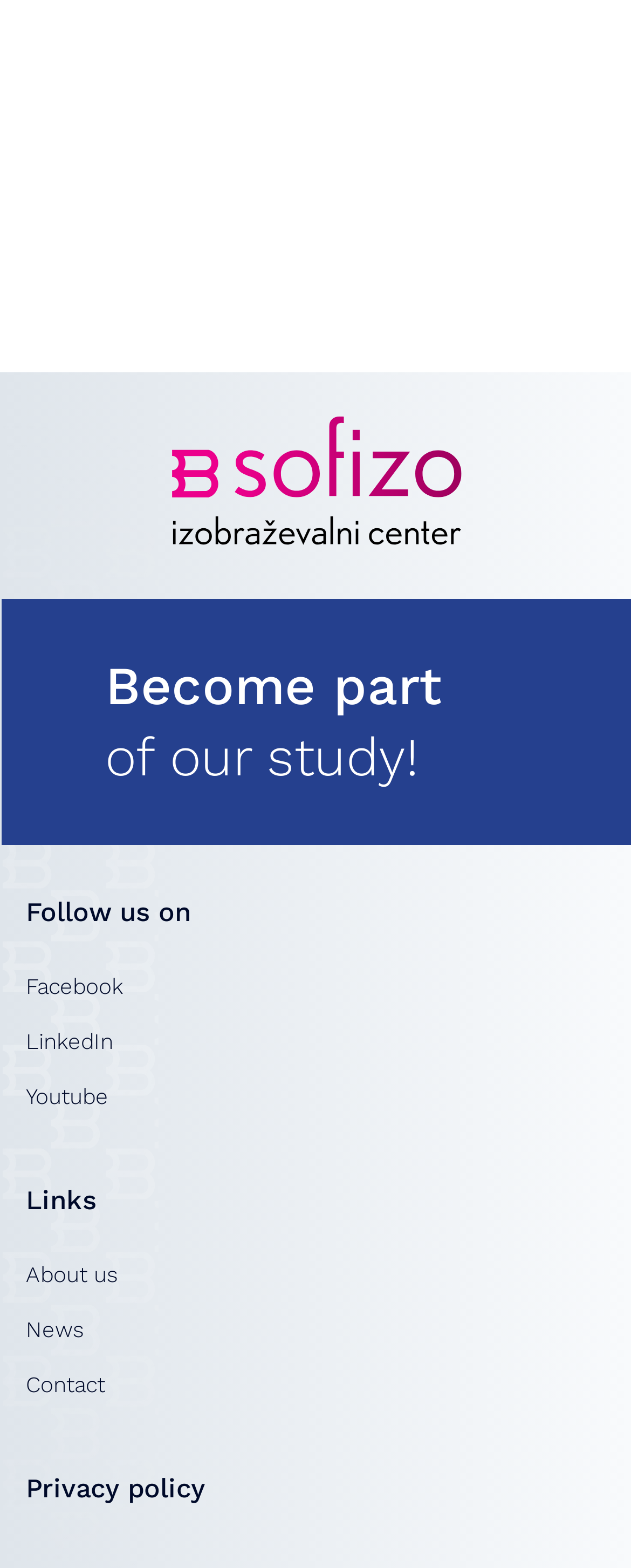Using the information in the image, give a detailed answer to the following question: What is the purpose of the link 'Become part of our study!'?

I inferred the purpose of the link by its text content 'Become part of our study!' which suggests that it is an invitation to participate in a study or research.